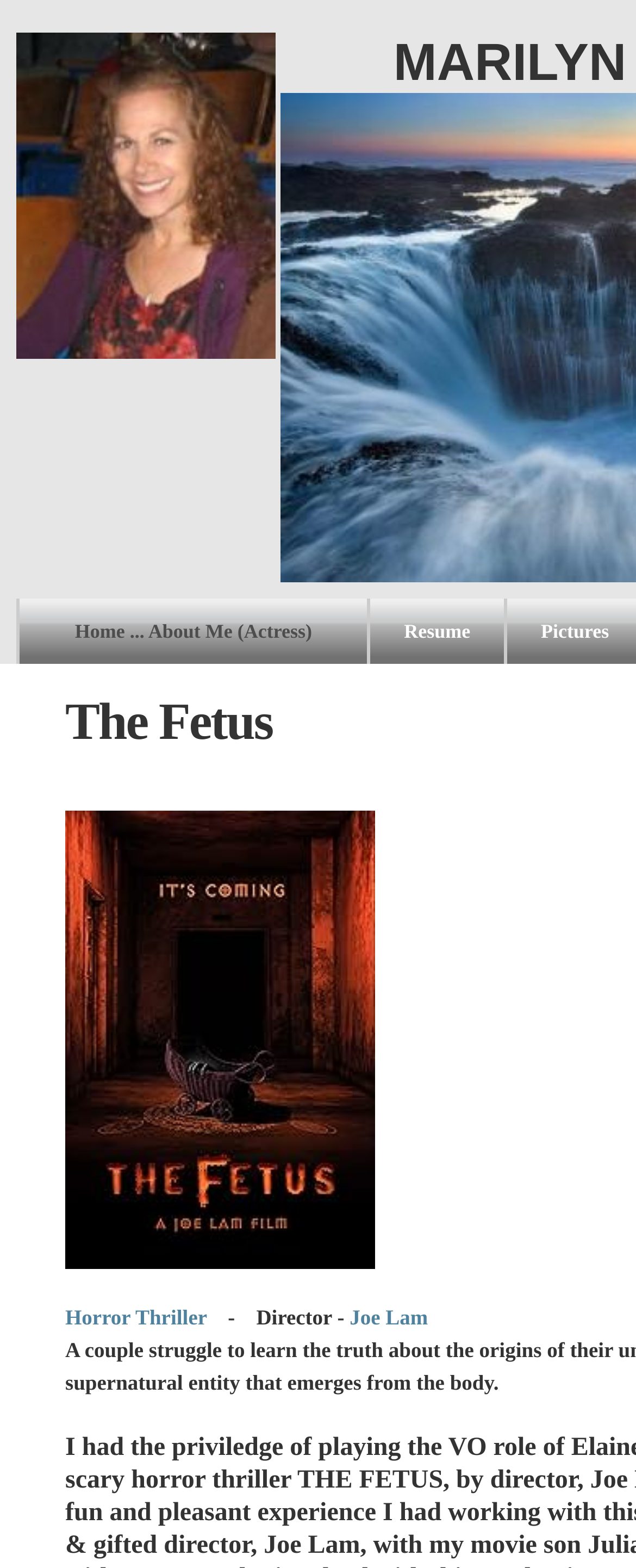How many images are on the webpage?
Refer to the image and provide a one-word or short phrase answer.

2